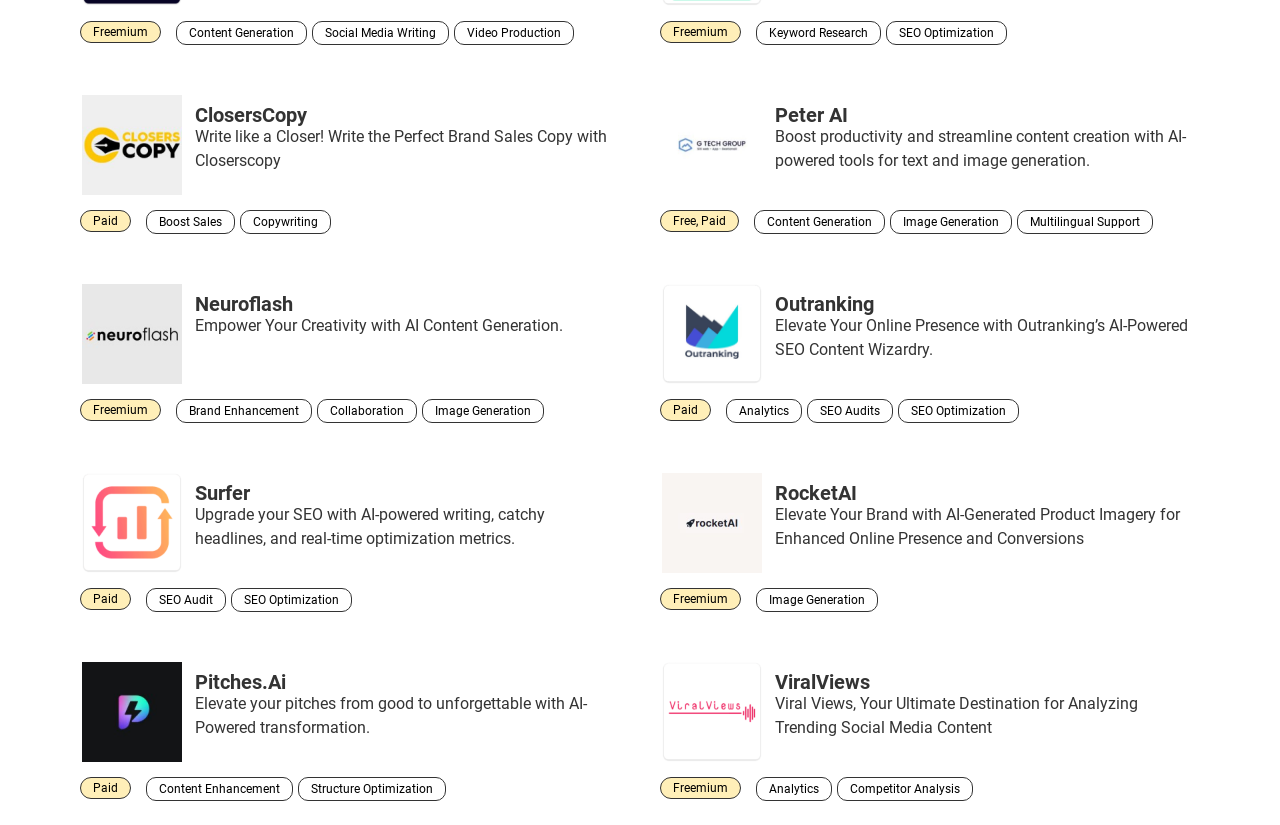What is the name of the first brand? Refer to the image and provide a one-word or short phrase answer.

ClosersCopy